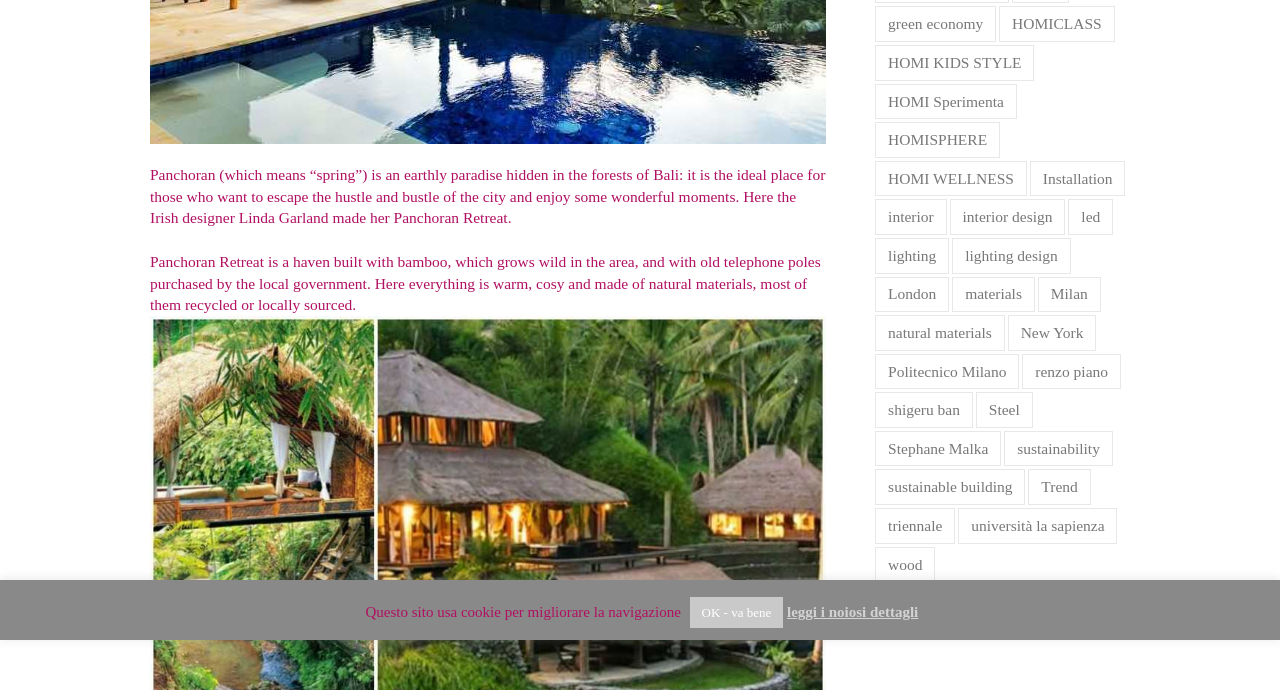Show the bounding box coordinates for the HTML element described as: "OK - va bene".

[0.539, 0.865, 0.612, 0.91]